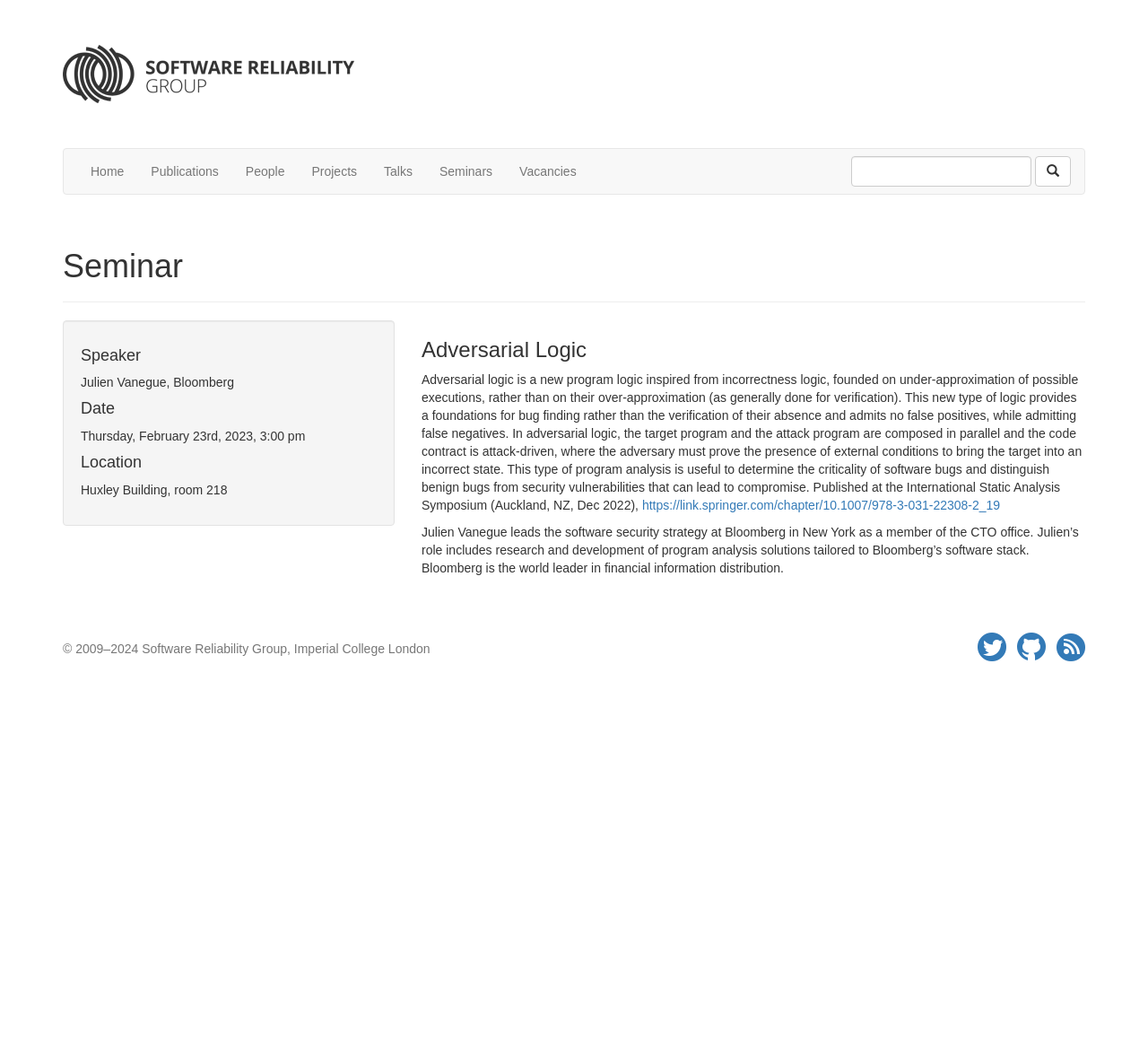Locate the bounding box coordinates of the clickable area to execute the instruction: "Search for a keyword". Provide the coordinates as four float numbers between 0 and 1, represented as [left, top, right, bottom].

[0.73, 0.149, 0.945, 0.178]